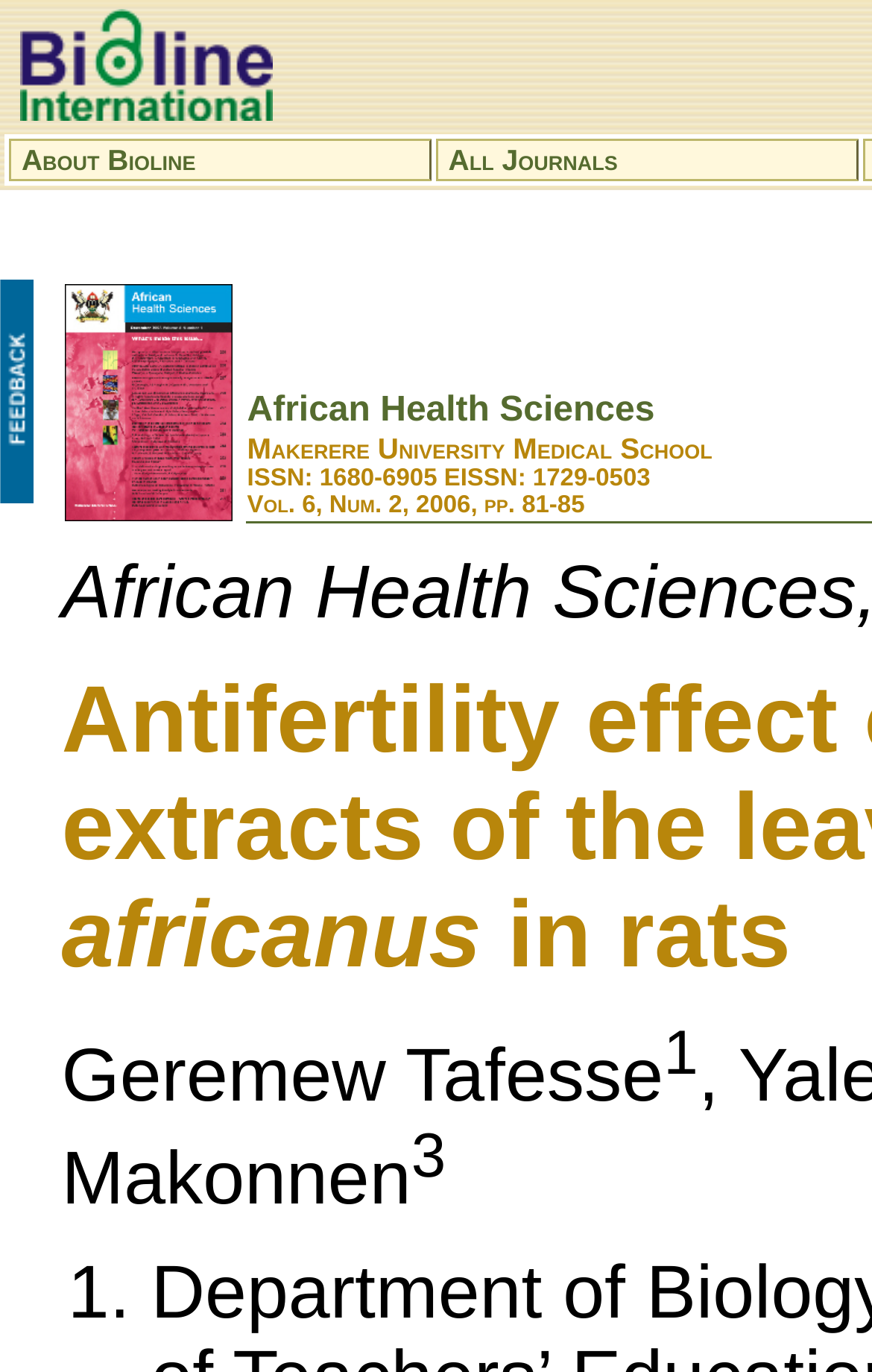Provide your answer in a single word or phrase: 
What is the volume number of the article?

6